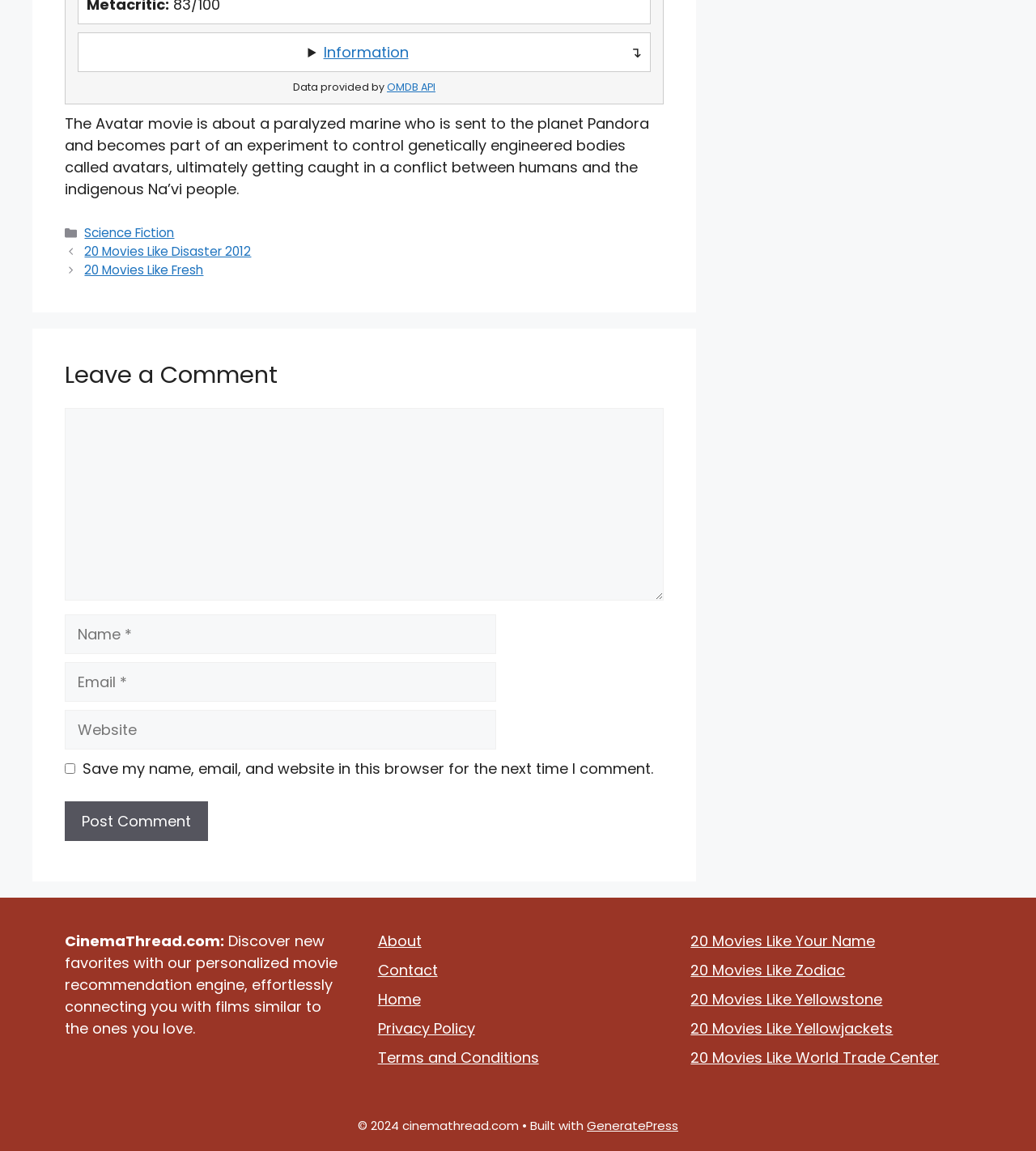Please find the bounding box coordinates for the clickable element needed to perform this instruction: "Click the 'Post Comment' button".

[0.062, 0.696, 0.201, 0.731]